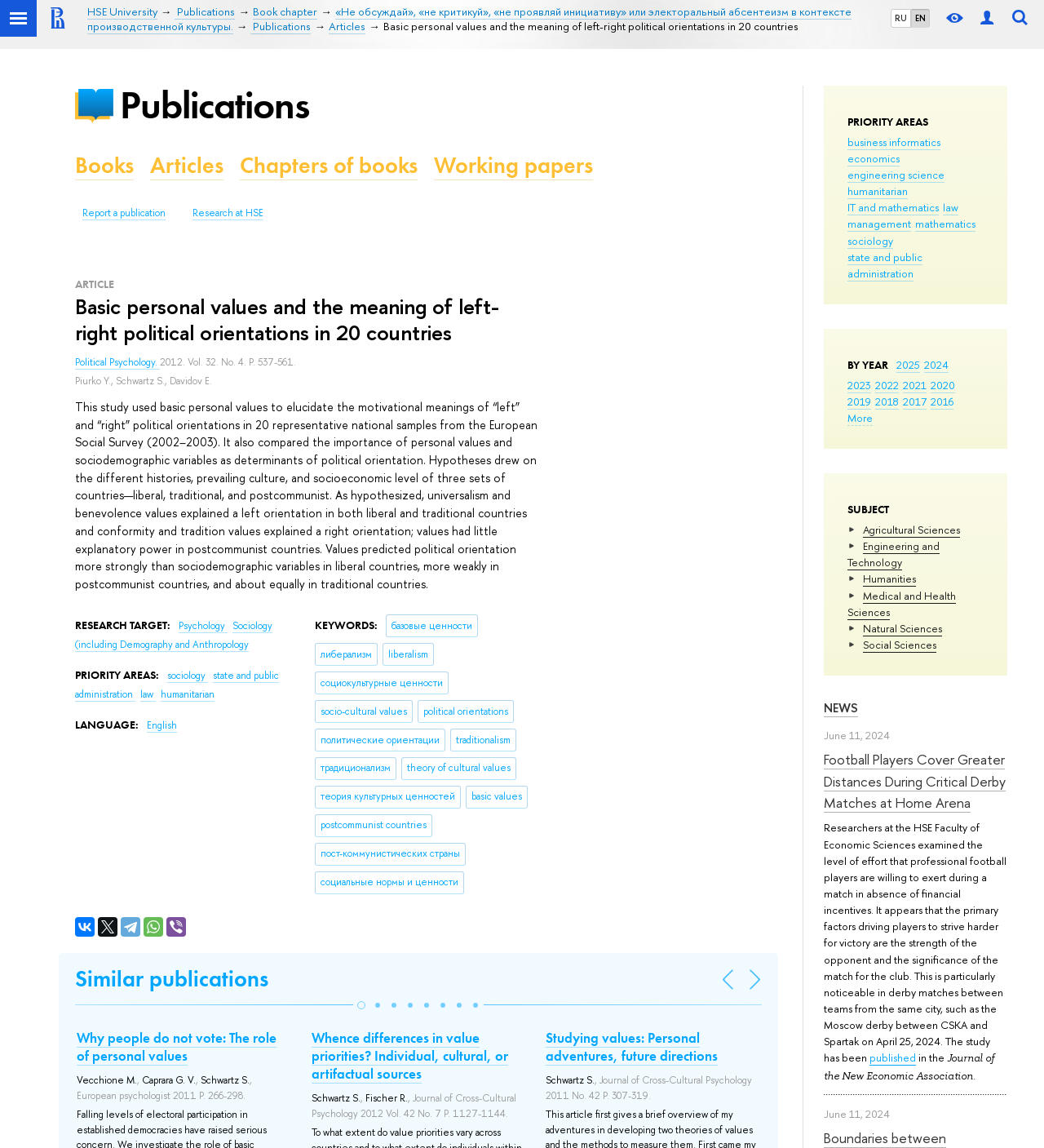Determine the bounding box coordinates for the area that needs to be clicked to fulfill this task: "Click the 'Get A Free Quote' heading". The coordinates must be given as four float numbers between 0 and 1, i.e., [left, top, right, bottom].

None